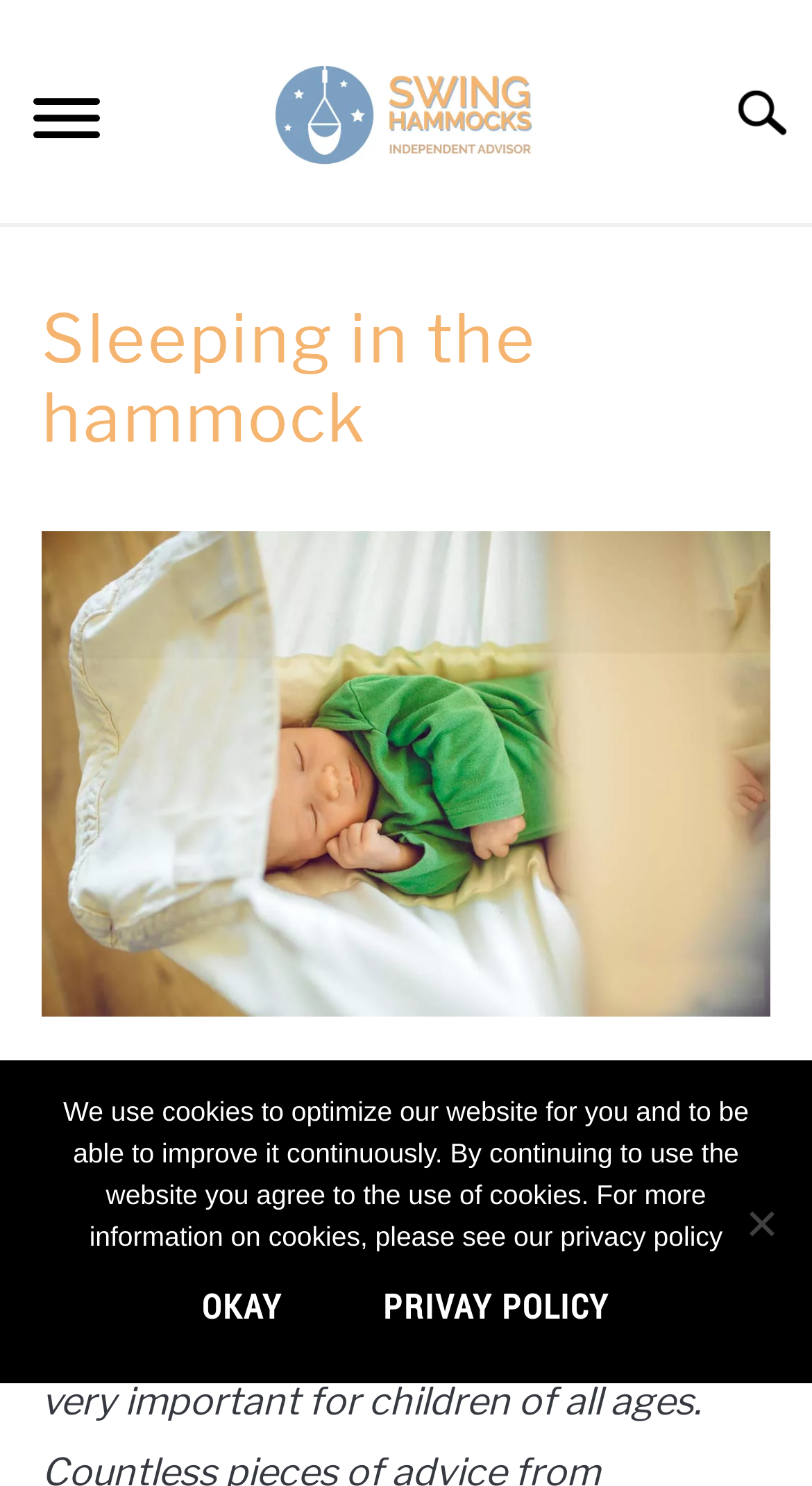Can you determine the bounding box coordinates of the area that needs to be clicked to fulfill the following instruction: "Click 'swing hammocks logo'"?

[0.321, 0.028, 0.679, 0.136]